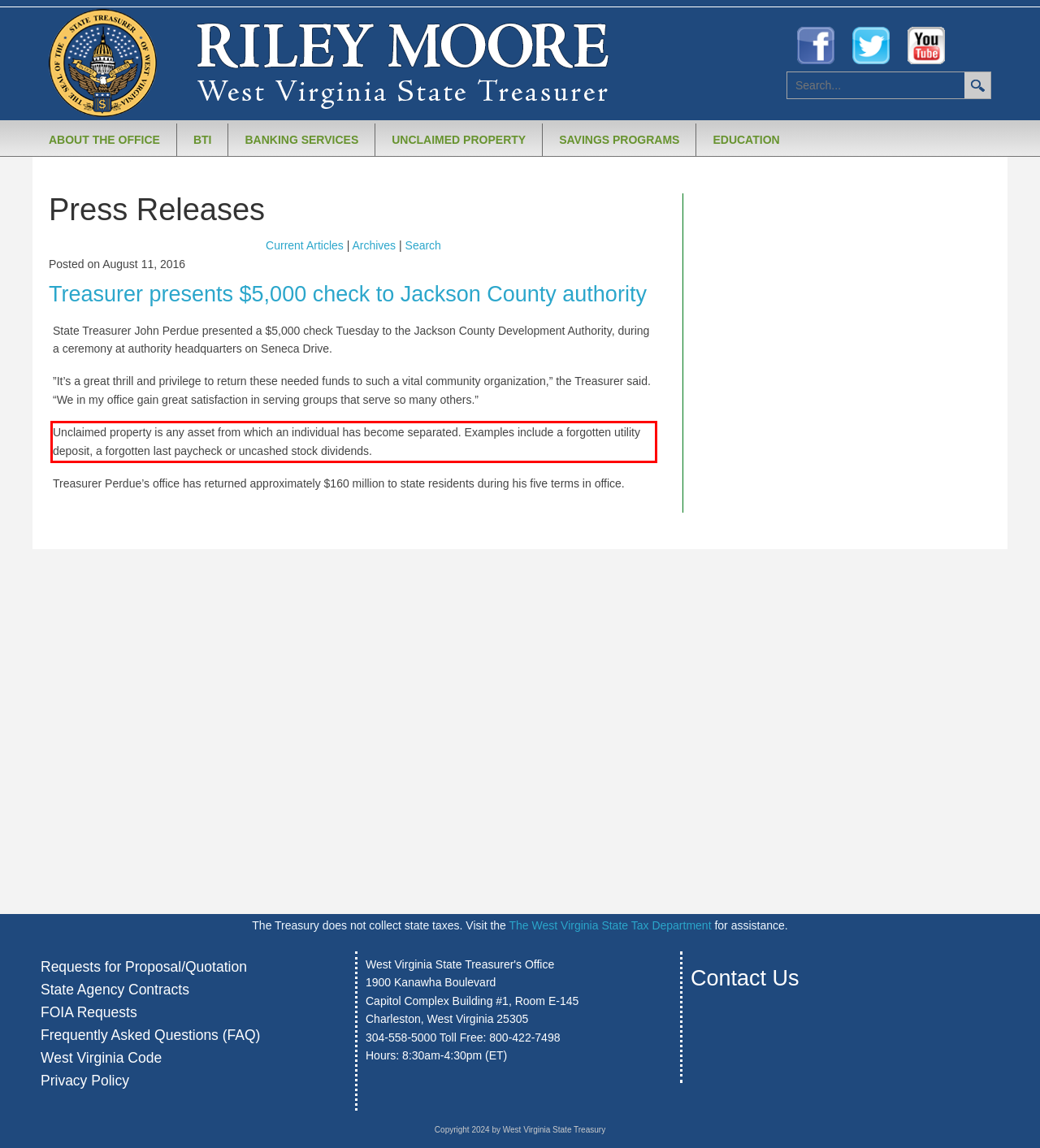Analyze the screenshot of a webpage where a red rectangle is bounding a UI element. Extract and generate the text content within this red bounding box.

Unclaimed property is any asset from which an individual has become separated. Examples include a forgotten utility deposit, a forgotten last paycheck or uncashed stock dividends.